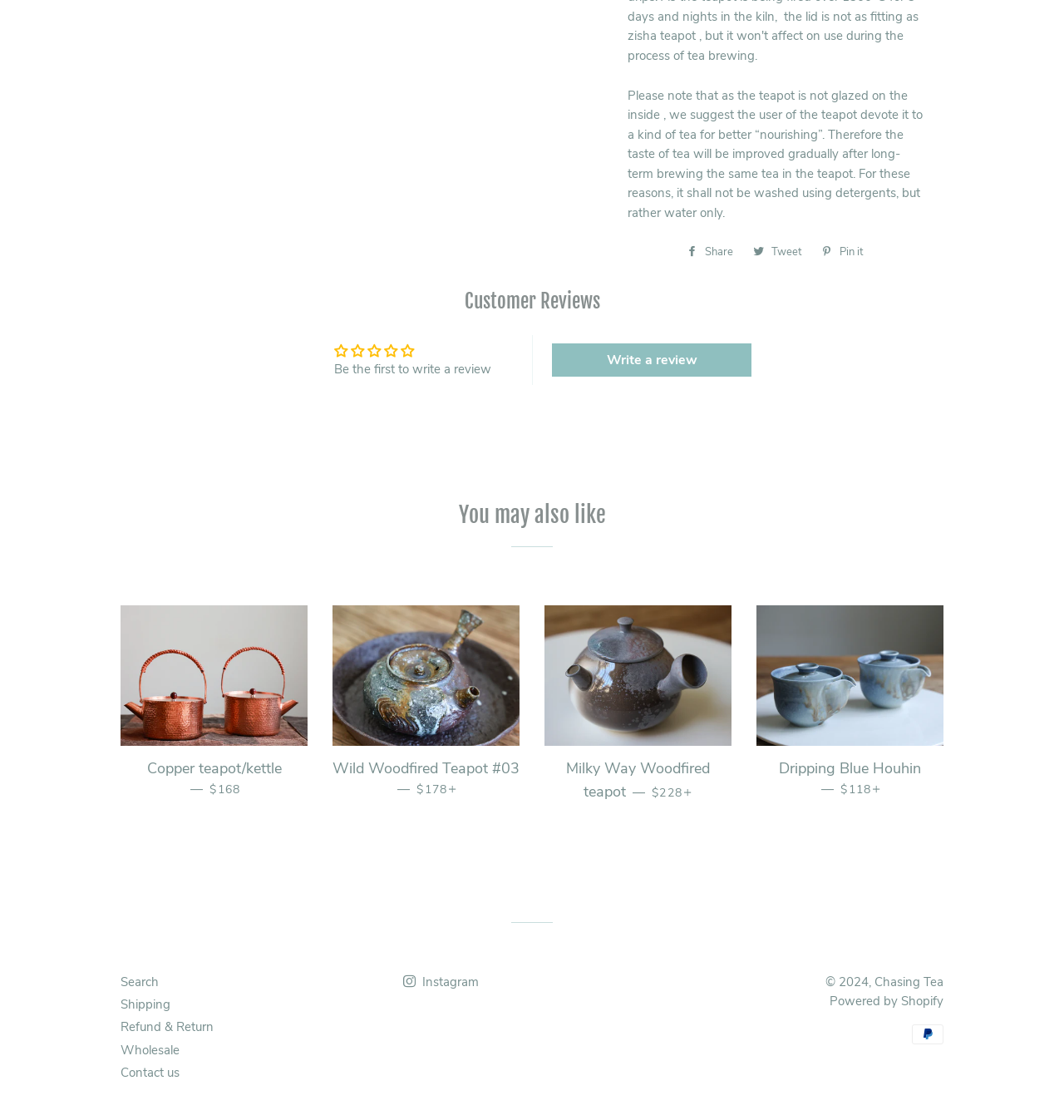Identify the bounding box coordinates of the section that should be clicked to achieve the task described: "View Copper teapot/kettle".

[0.113, 0.54, 0.289, 0.666]